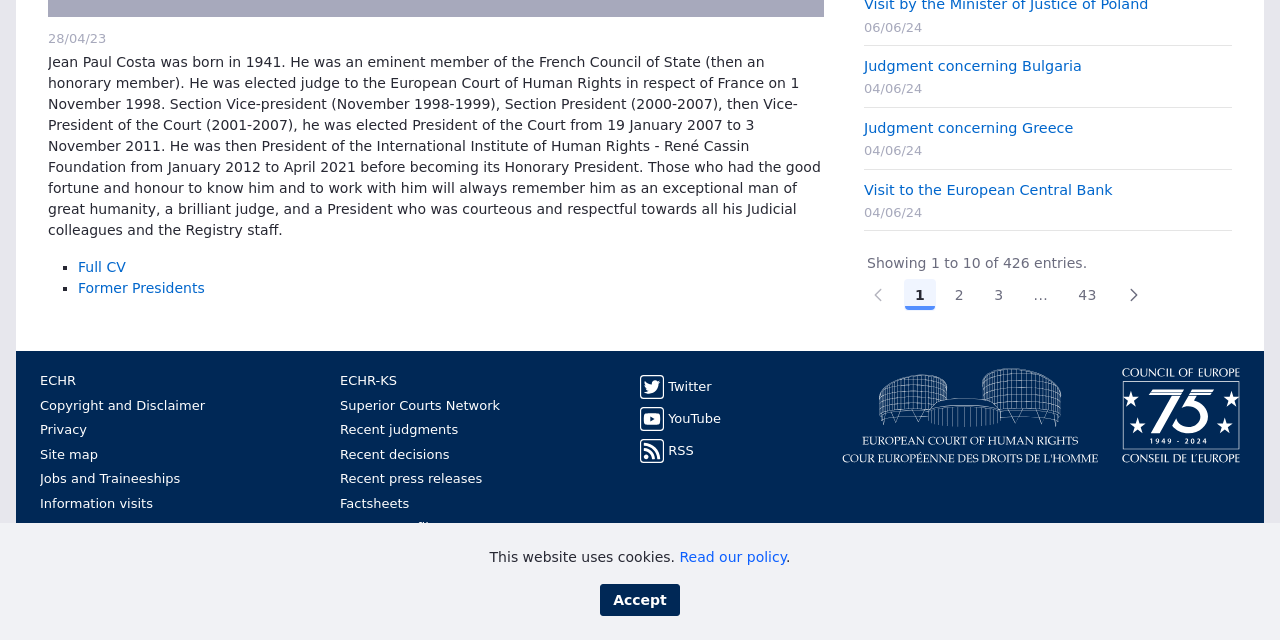Locate the bounding box of the UI element described in the following text: "Judgment concerning Bulgaria".

[0.675, 0.091, 0.845, 0.116]